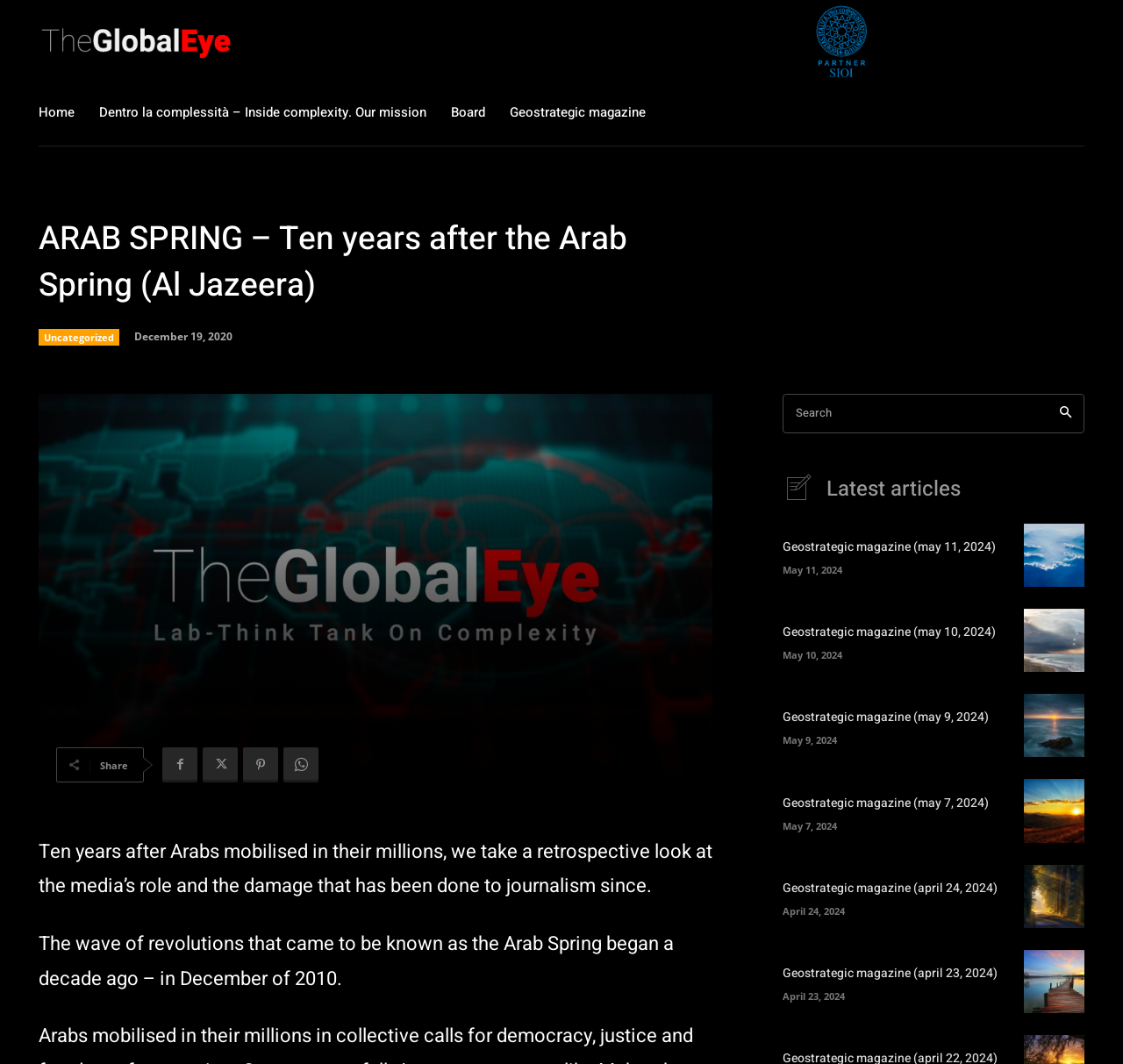Give a detailed account of the webpage.

This webpage is about the Arab Spring, a decade after the event. At the top left corner, there is a logo of Al Jazeera, and on the top right corner, there is a logo of SIOI partner. Below the logos, there is a navigation menu with links to "Home", "Dentro la complessità – Inside complexity. Our mission", "Board", and "Geostrategic magazine".

The main content of the webpage is a retrospective look at the media's role and the damage that has been done to journalism since the Arab Spring. The article starts with a heading "ARAB SPRING – Ten years after the Arab Spring (Al Jazeera)" and is followed by a brief introduction to the event. 

On the right side of the webpage, there are social media links and a search bar. Below the introduction, there are several articles listed under the heading "Latest articles", each with a title, a link, and a publication date. The articles are listed in reverse chronological order, with the most recent one at the top. The publication dates range from May 11, 2024, to April 23, 2024.